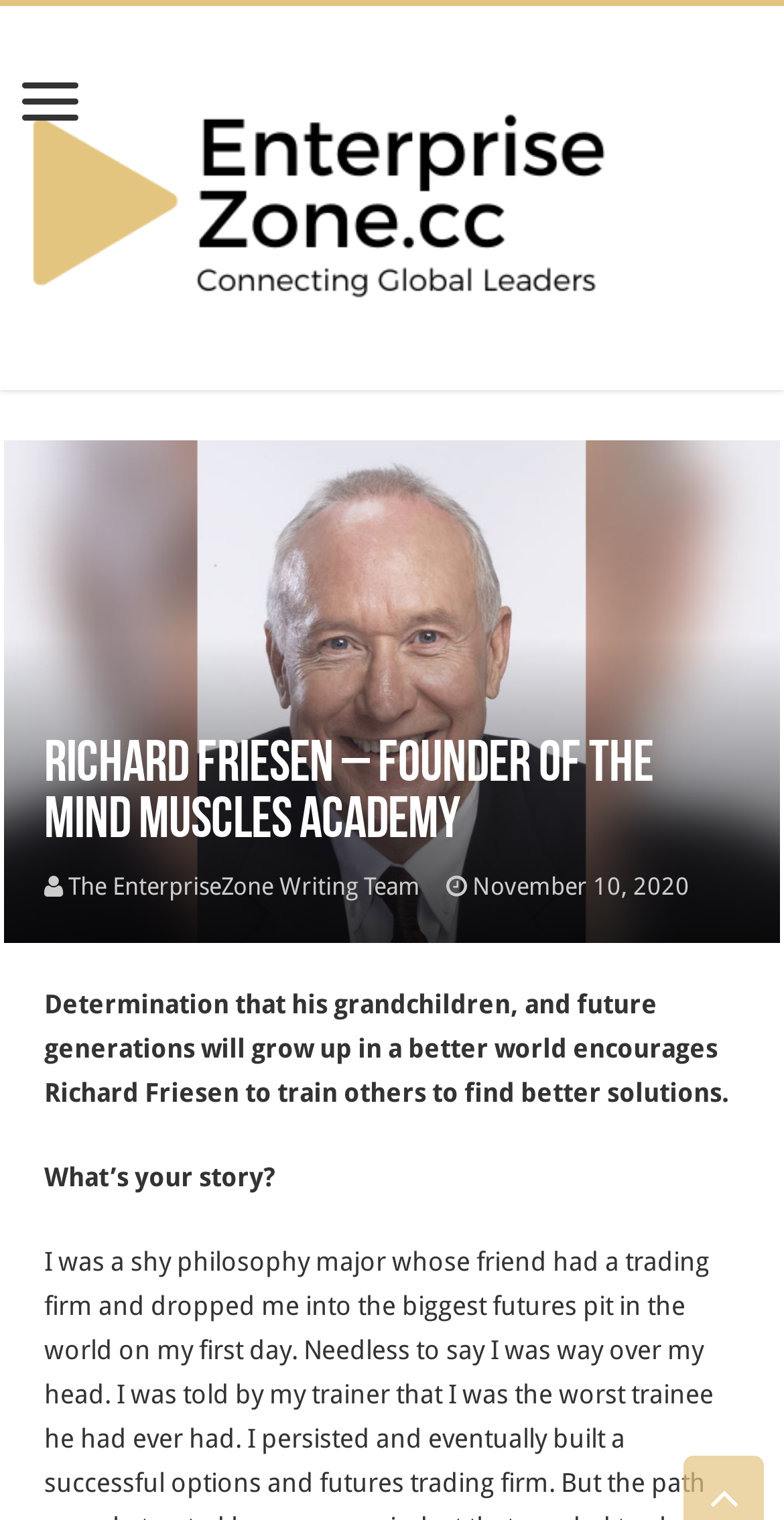Identify the main heading from the webpage and provide its text content.

Richard Friesen – Founder of the Mind Muscles Academy